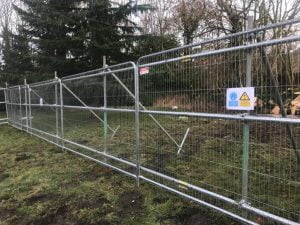What can be inferred about the background of the image?
Using the visual information, reply with a single word or short phrase.

it is an active construction or landscaping site